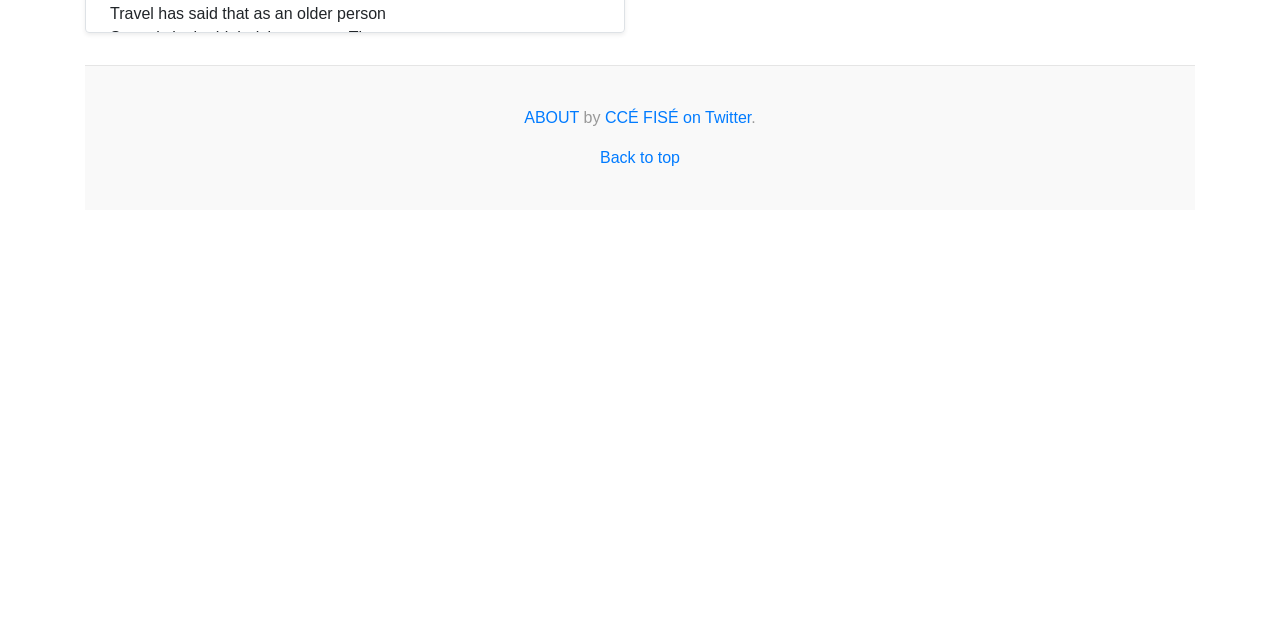Based on the description "Back to top", find the bounding box of the specified UI element.

[0.469, 0.233, 0.531, 0.259]